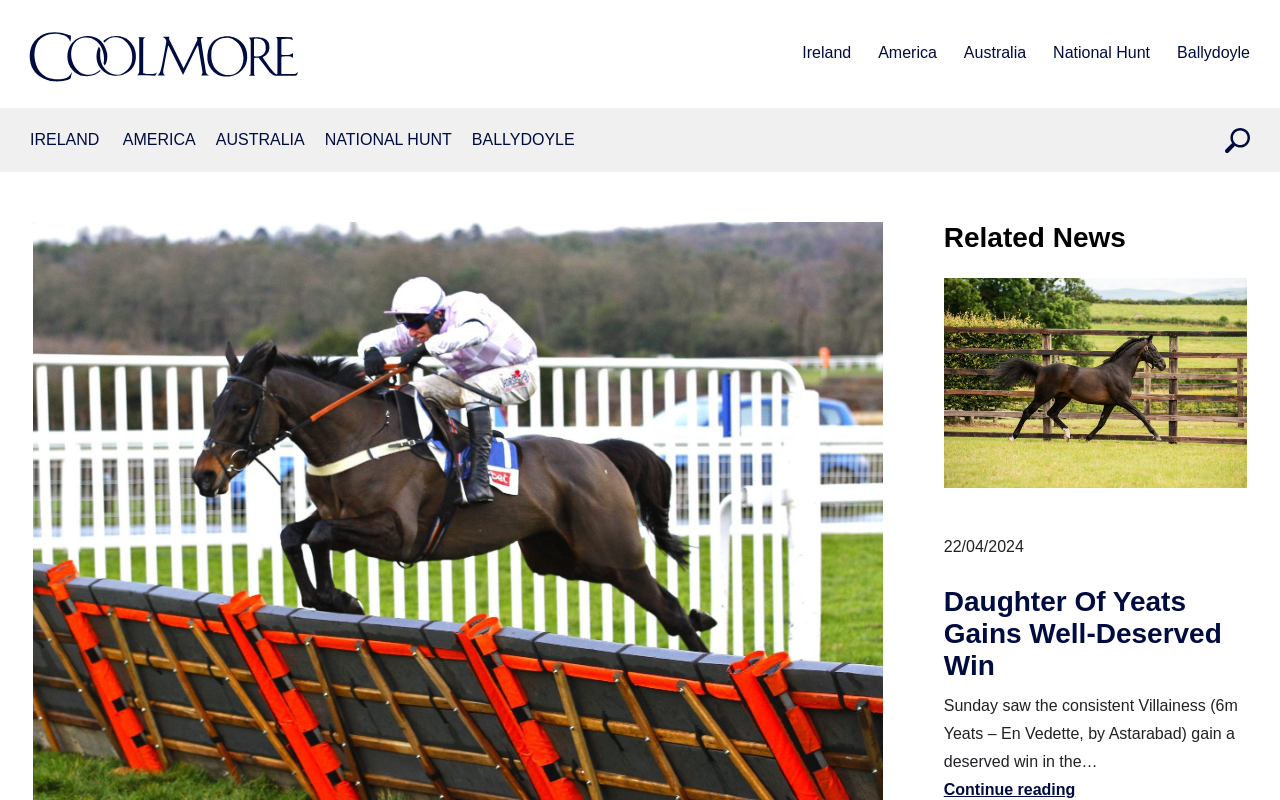Create a full and detailed caption for the entire webpage.

The webpage is about horse racing, specifically featuring Master Debonair, a 5-year-old horse that won the Grade 2 Supreme Trial Novices' Hurdle at Ascot. 

At the top of the page, there is a layout table with a link to the Coolmore homepage, accompanied by an image. Below this, there are two navigation sections: "Farms" and "Farm subpages". The "Farms" section has links to Ireland, America, Australia, National Hunt, and Ballydoyle, while the "Farm subpages" section has similar links, but with slightly different formatting. 

On the right side of the page, near the top, there is an image with a magnifying glass icon, accompanied by a search button. 

The main content of the page is focused on horse racing news. There is a heading "Related News" followed by a figure containing an image of Yeats paddock. Below this, there is a layout table with a heading "Daughter Of Yeats Gains Well-Deserved Win" and a paragraph of text describing a horse racing event. The text continues below, with an ellipsis indicating that there is more to the story. Finally, there is a "Continue reading" link at the bottom of the page.